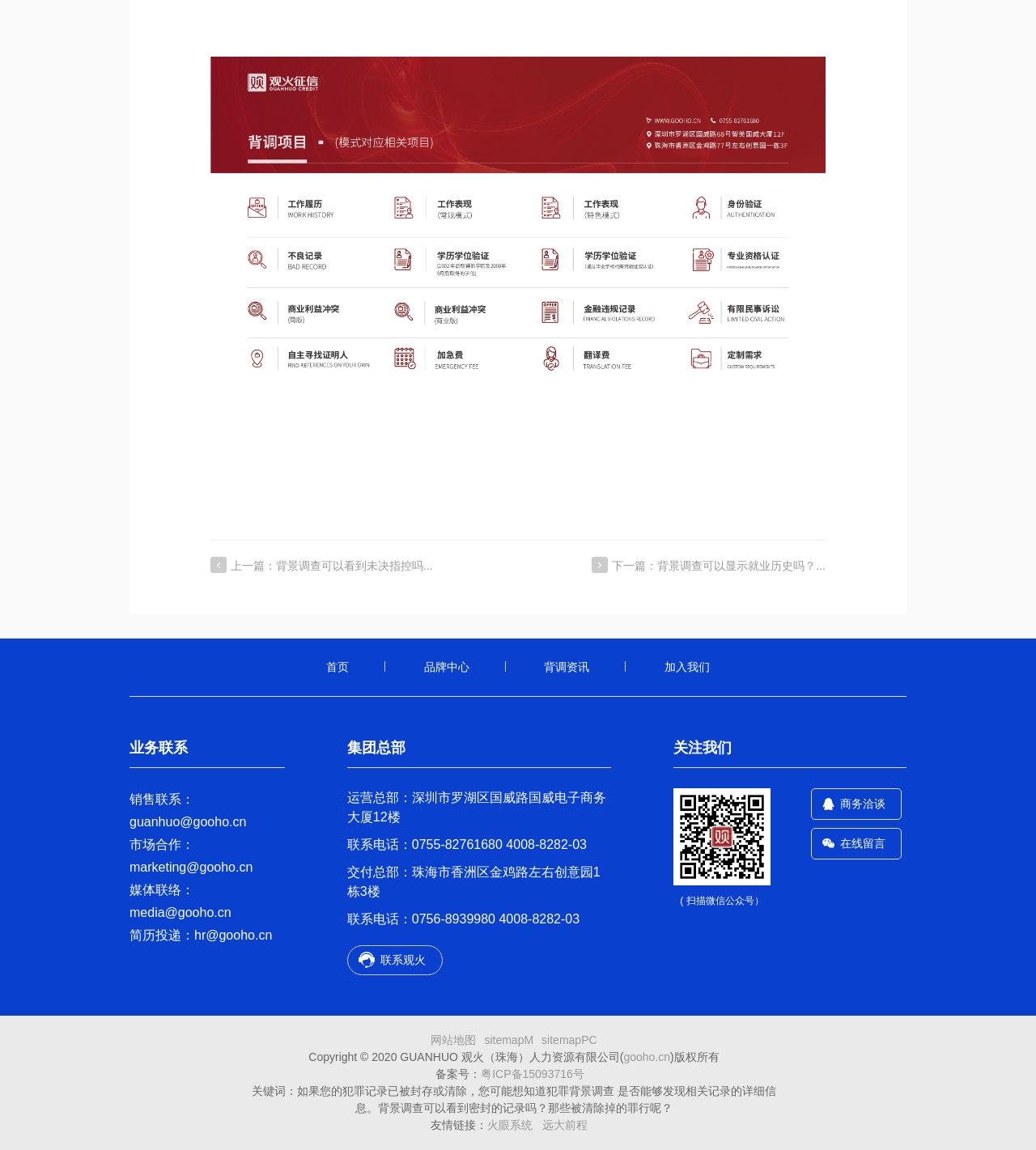What is the phone number for the company's delivery department?
Provide a one-word or short-phrase answer based on the image.

0756-8939980